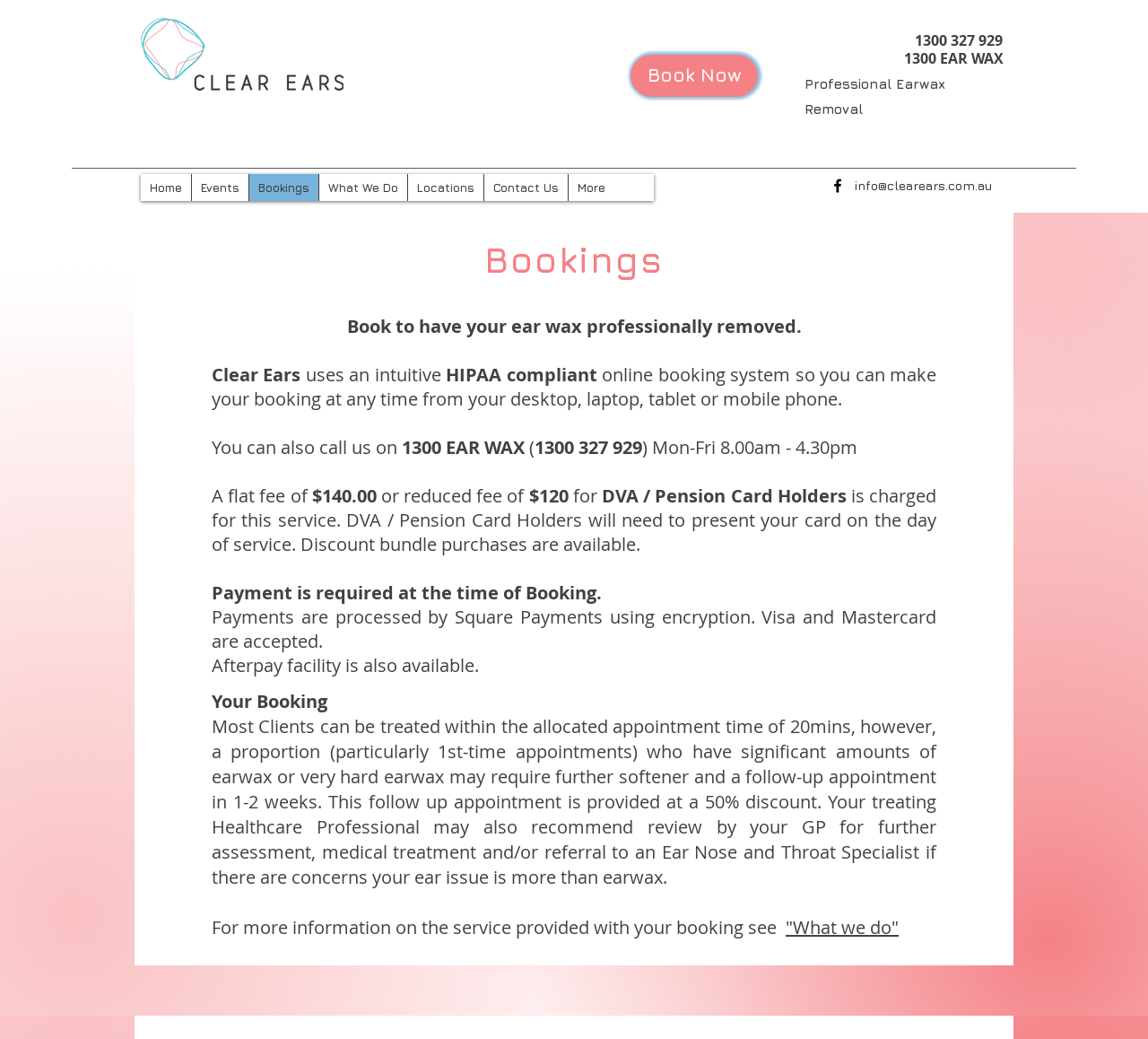Please identify the bounding box coordinates of the clickable region that I should interact with to perform the following instruction: "Learn more about What We Do". The coordinates should be expressed as four float numbers between 0 and 1, i.e., [left, top, right, bottom].

[0.684, 0.881, 0.783, 0.904]